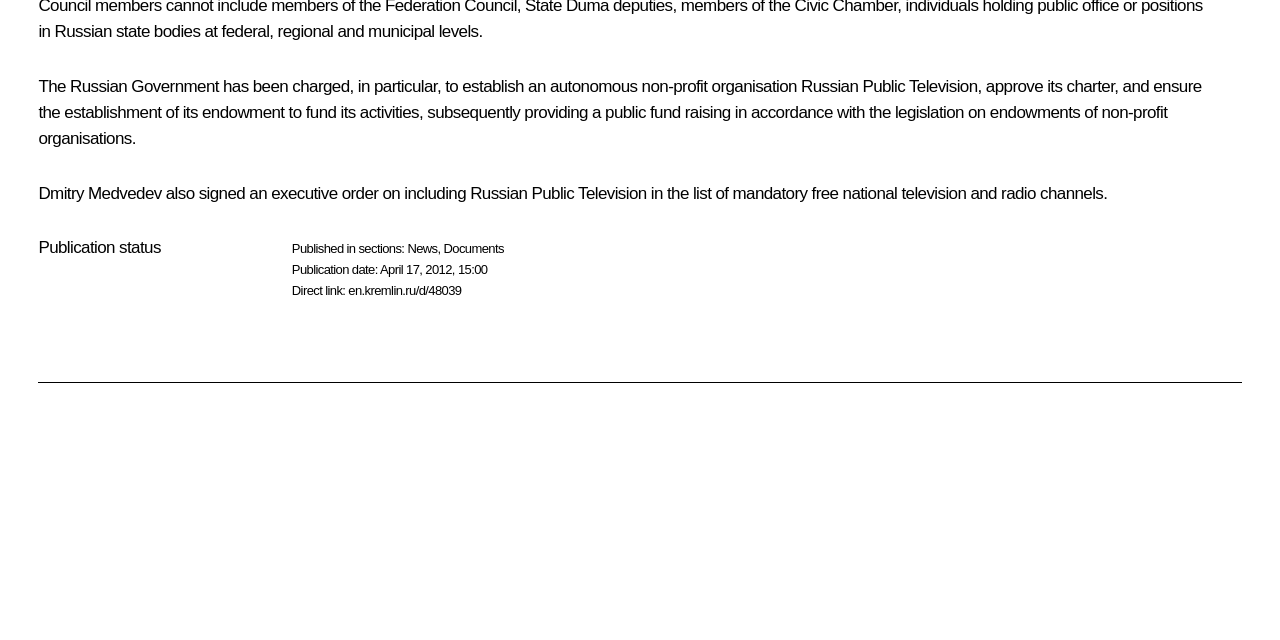Determine the bounding box coordinates (top-left x, top-left y, bottom-right x, bottom-right y) of the UI element described in the following text: Documents

[0.347, 0.377, 0.394, 0.4]